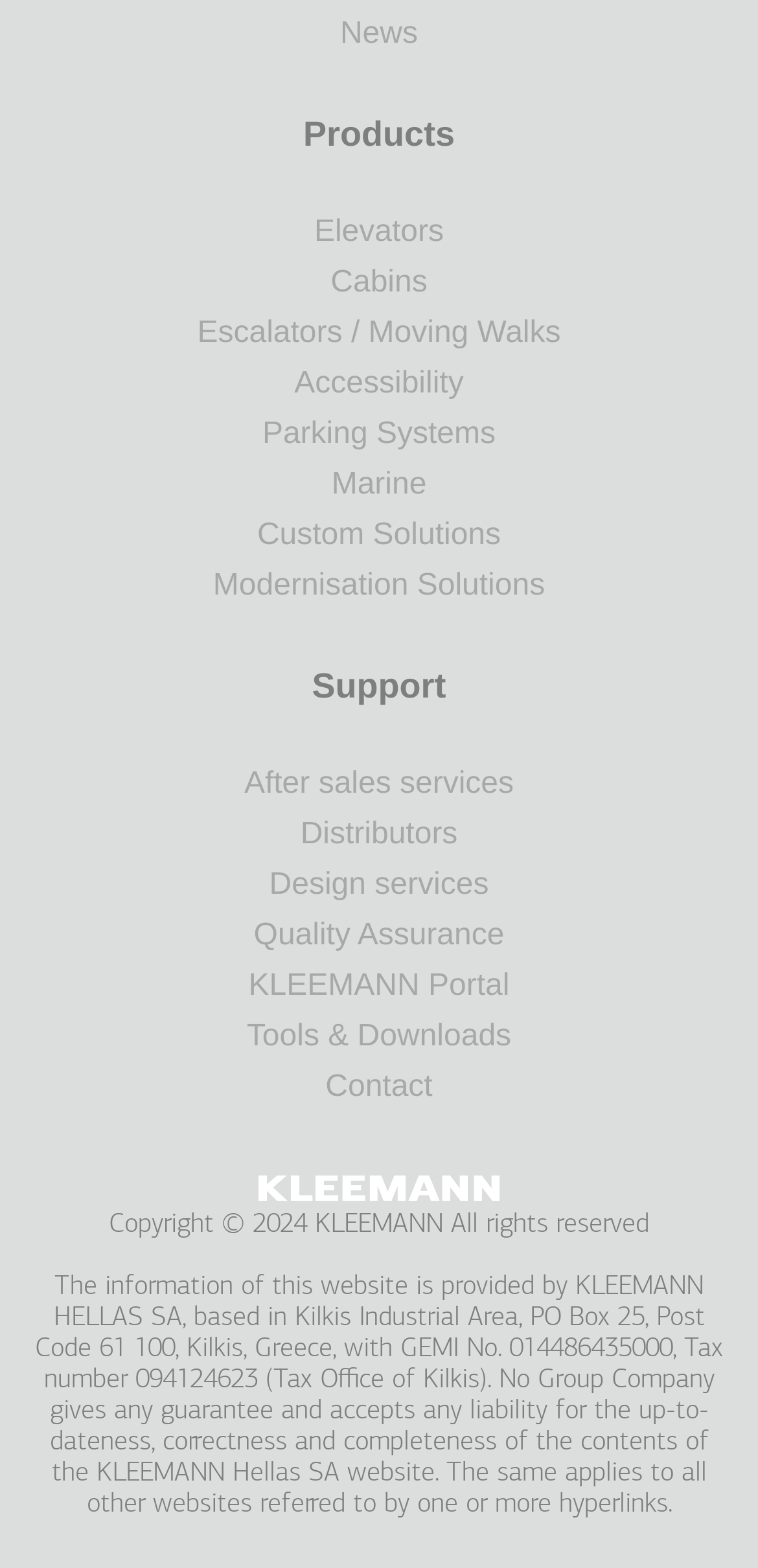Please specify the bounding box coordinates of the region to click in order to perform the following instruction: "Go to Elevators".

[0.041, 0.132, 0.959, 0.165]